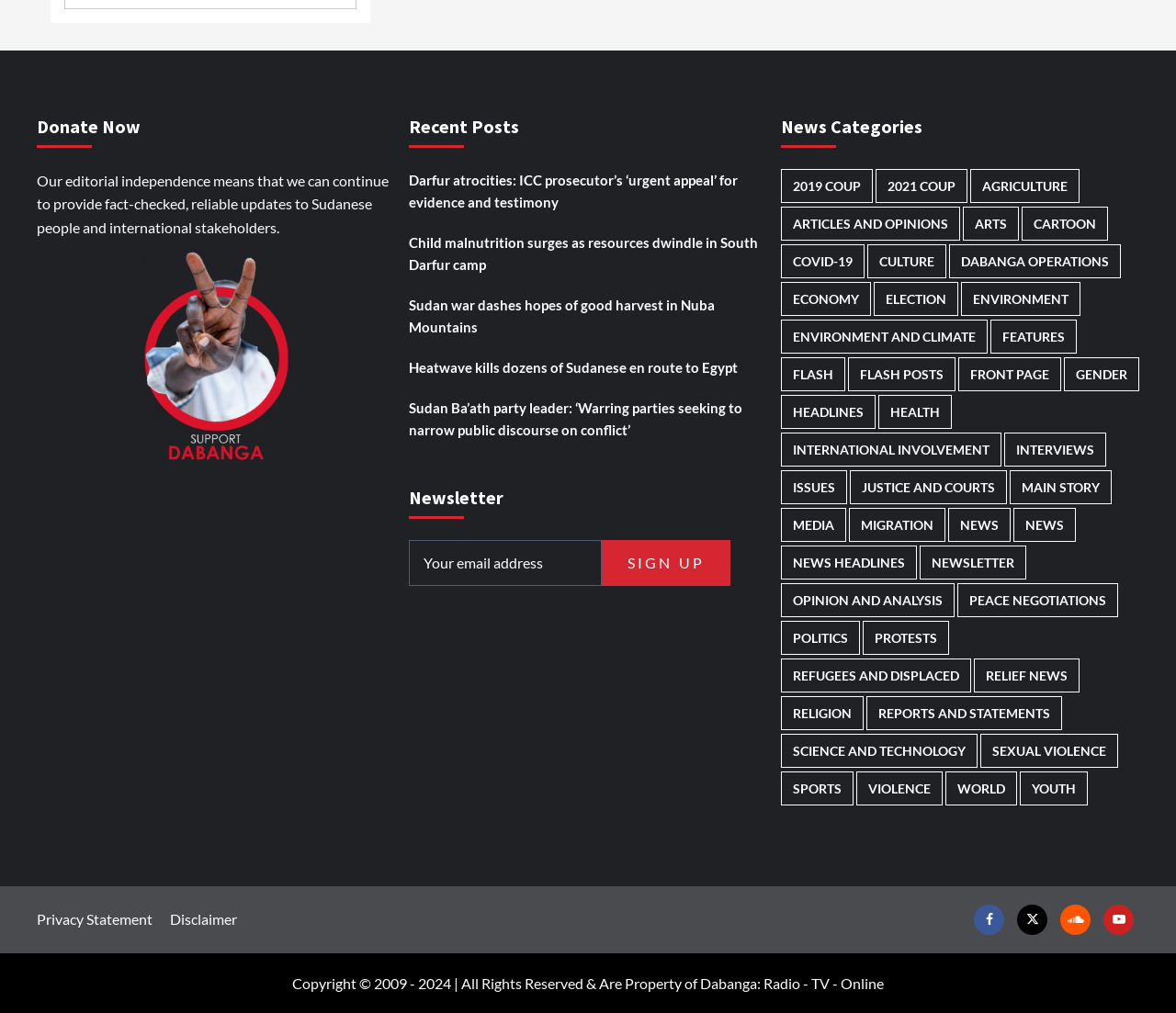Bounding box coordinates should be in the format (top-left x, top-left y, bottom-right x, bottom-right y) and all values should be floating point numbers between 0 and 1. Determine the bounding box coordinate for the UI element described as: name="EMAIL" placeholder="Your email address"

[0.348, 0.533, 0.512, 0.578]